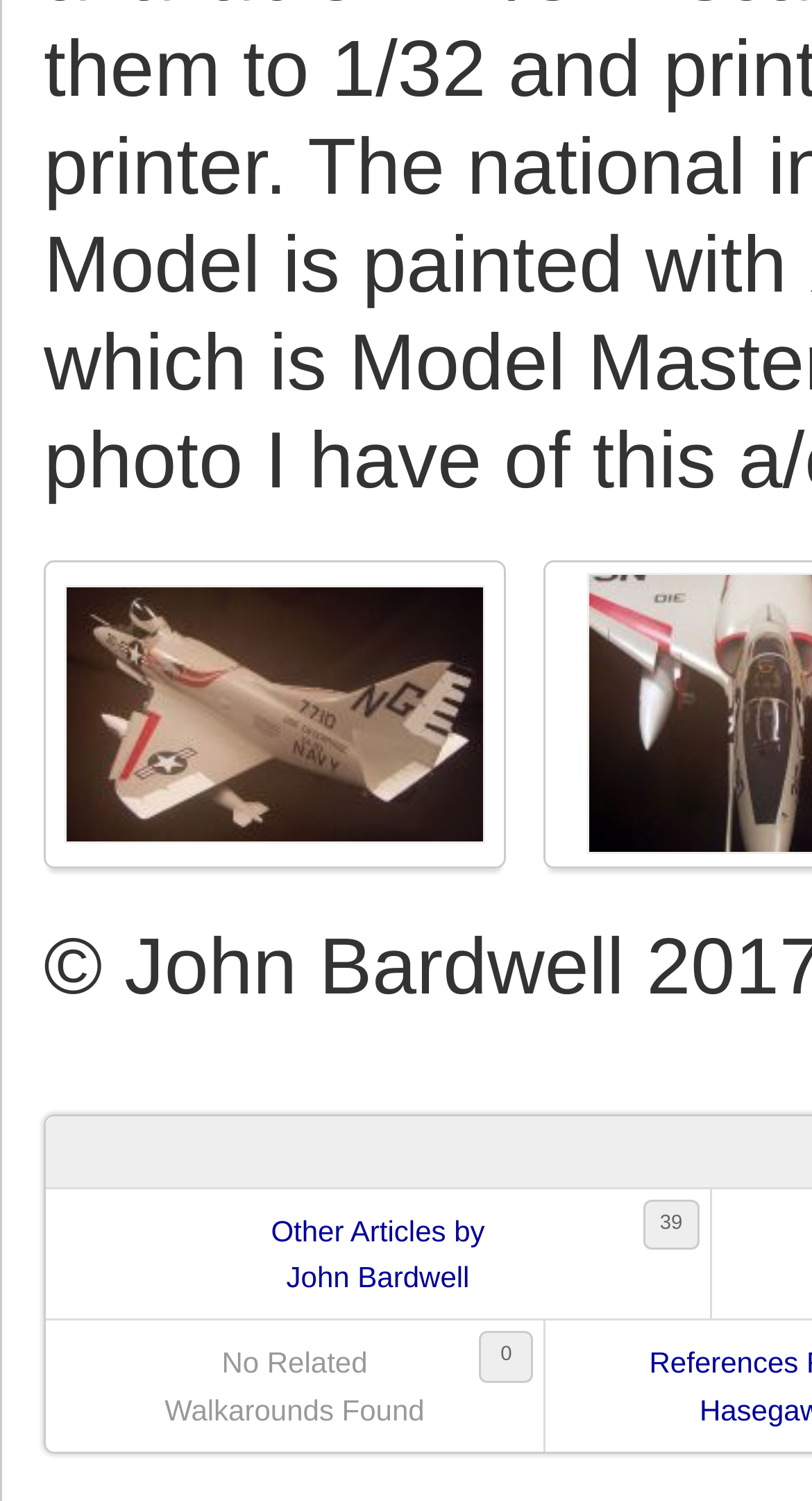Bounding box coordinates are to be given in the format (top-left x, top-left y, bottom-right x, bottom-right y). All values must be floating point numbers between 0 and 1. Provide the bounding box coordinate for the UI element described as: No RelatedWalkarounds Found

[0.059, 0.882, 0.667, 0.966]